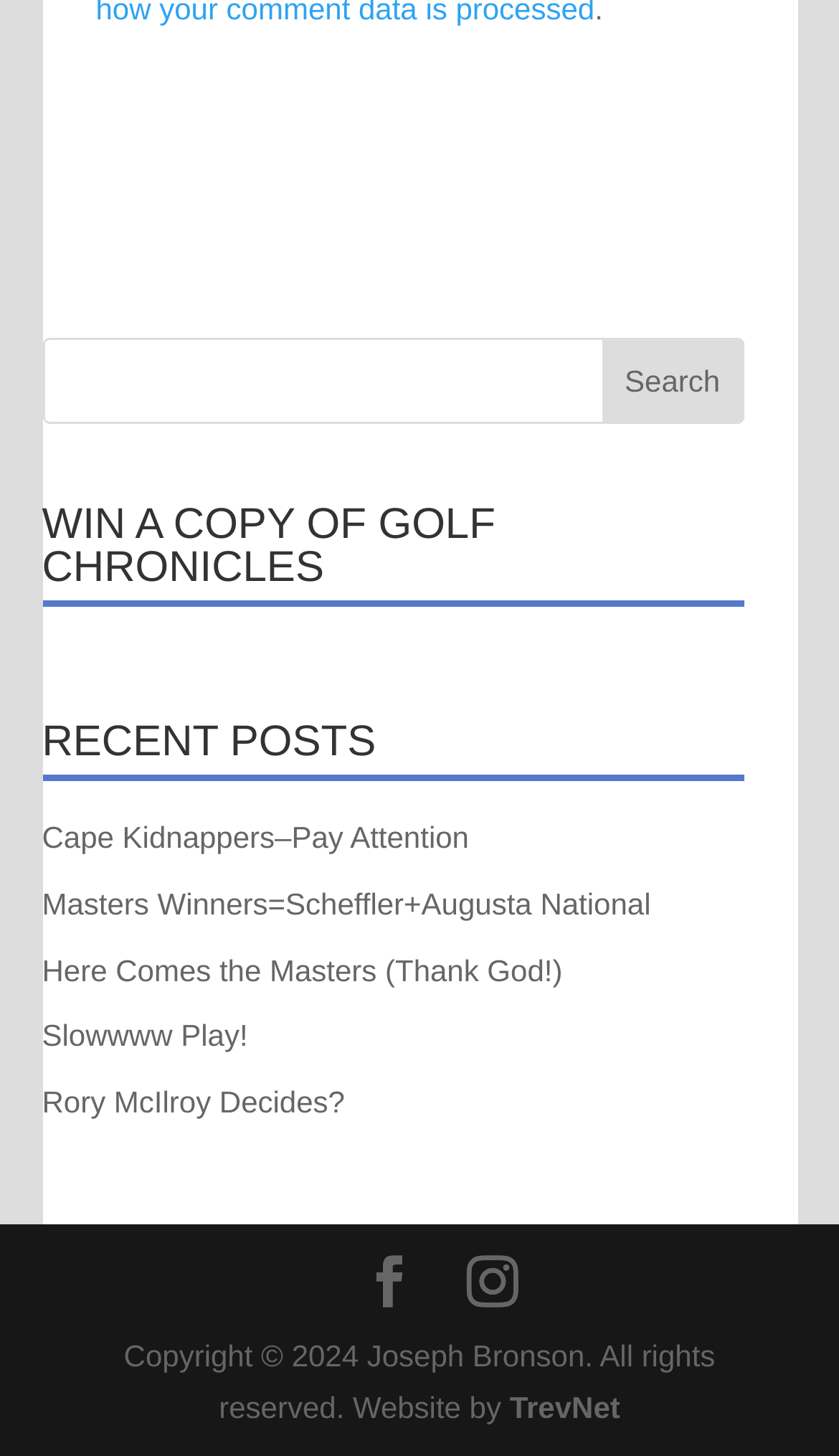Identify the bounding box for the element characterized by the following description: "Rory McIlroy Decides?".

[0.05, 0.745, 0.411, 0.769]